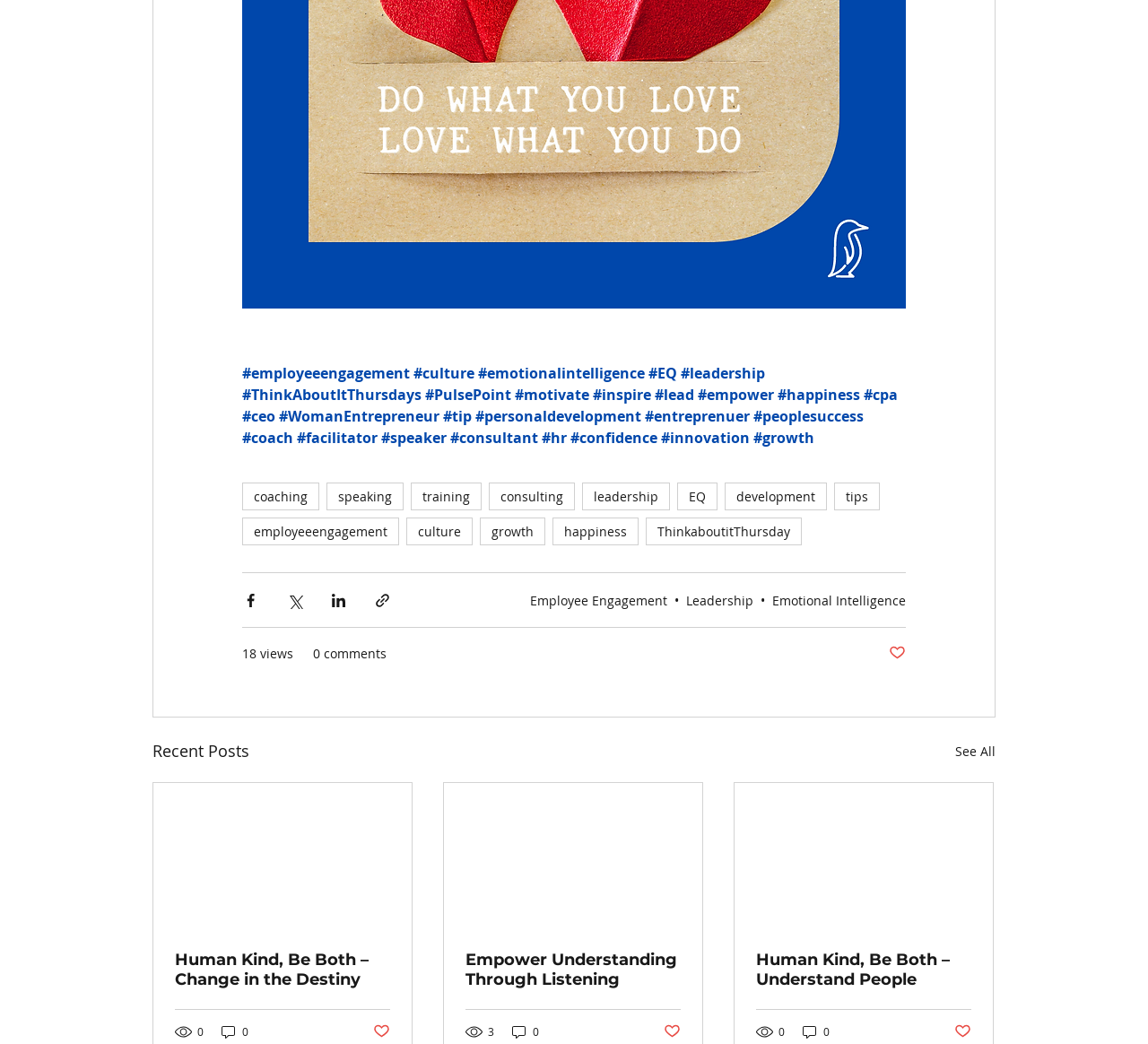Using the element description provided, determine the bounding box coordinates in the format (top-left x, top-left y, bottom-right x, bottom-right y). Ensure that all values are floating point numbers between 0 and 1. Element description: parent_node: Search for: value="Search"

None